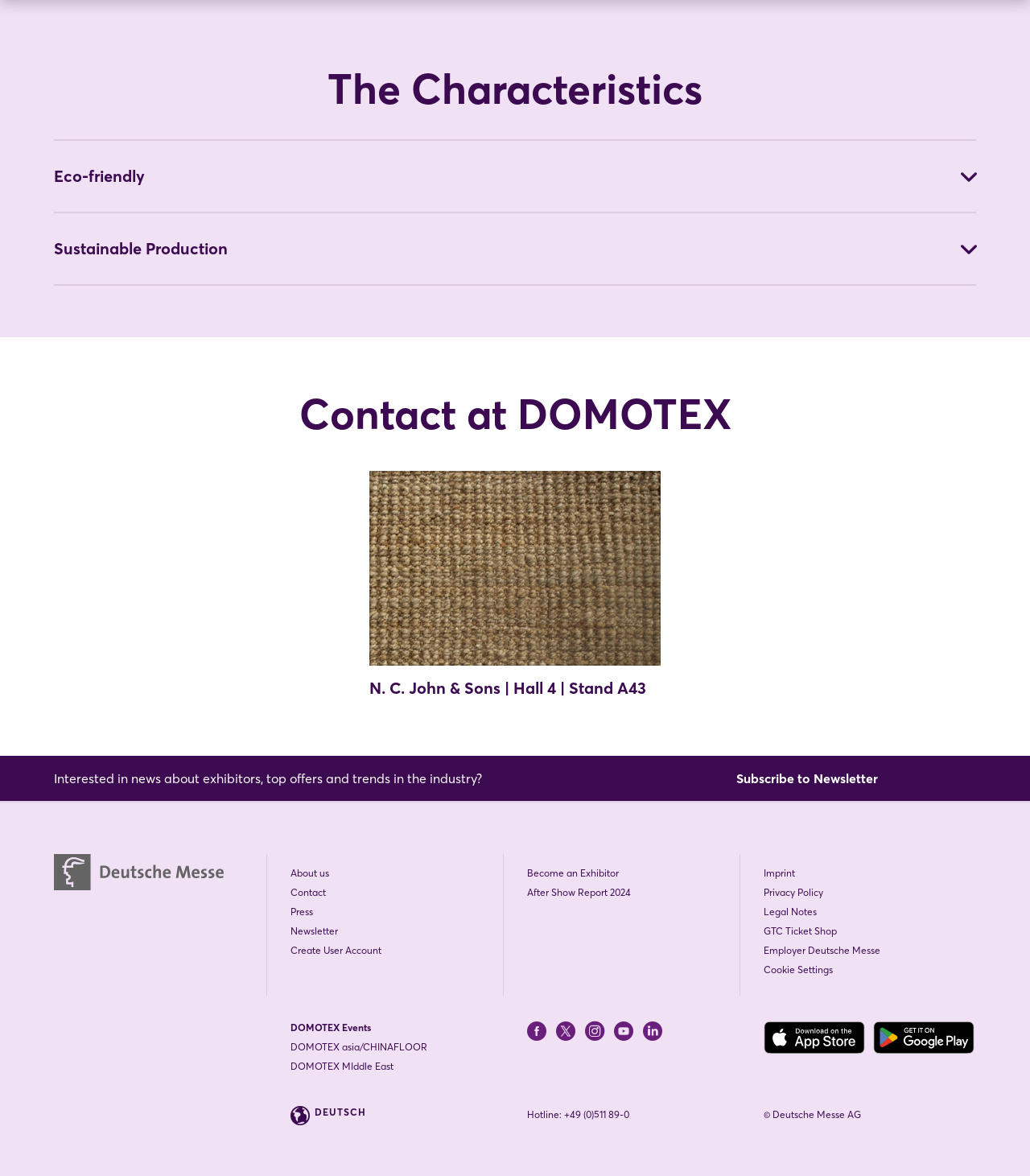What is the name of the event mentioned on the webpage?
Based on the image, give a concise answer in the form of a single word or short phrase.

DOMOTEX